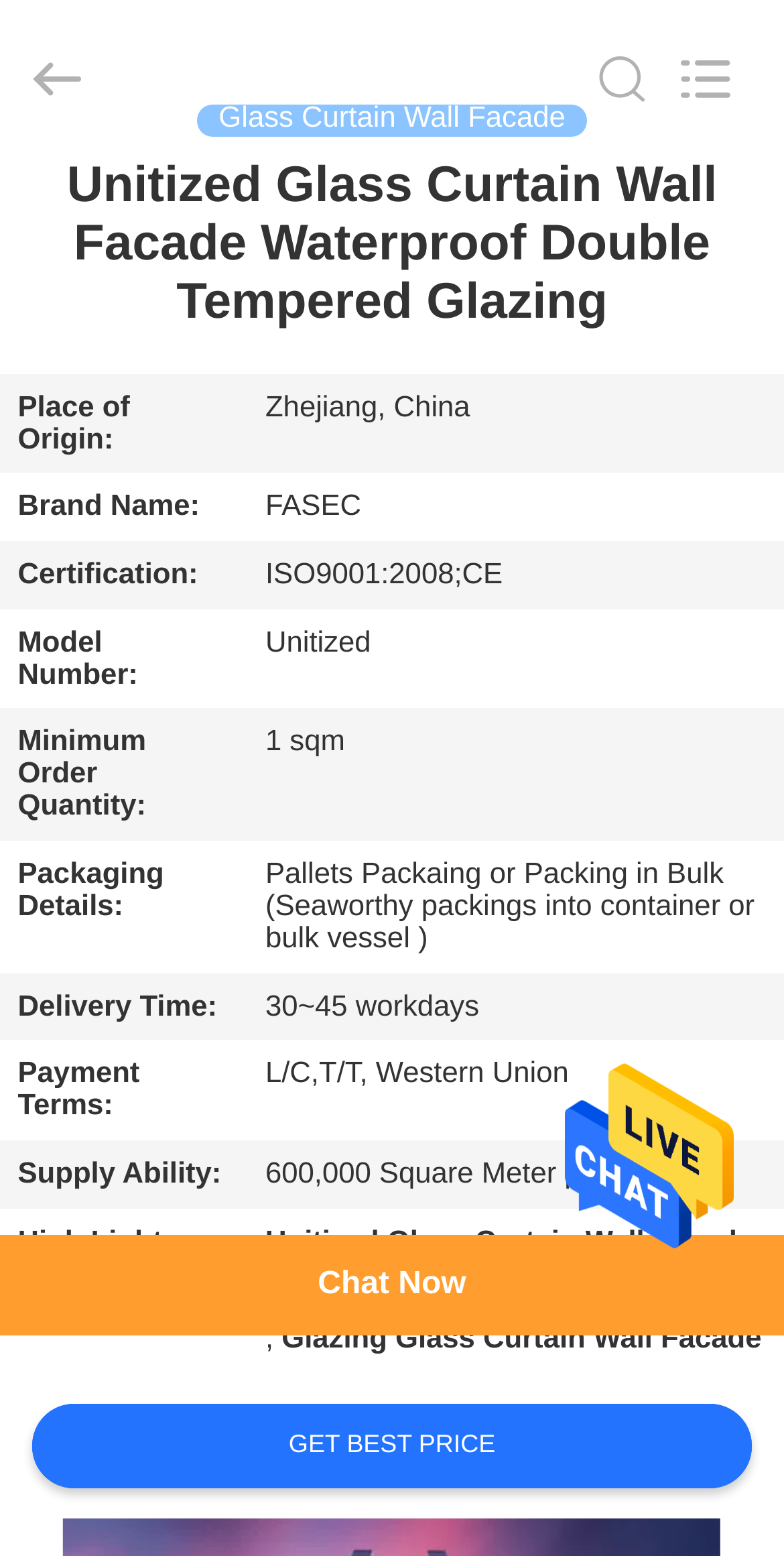Locate the bounding box coordinates of the area where you should click to accomplish the instruction: "Search what you want".

[0.0, 0.0, 0.88, 0.101]